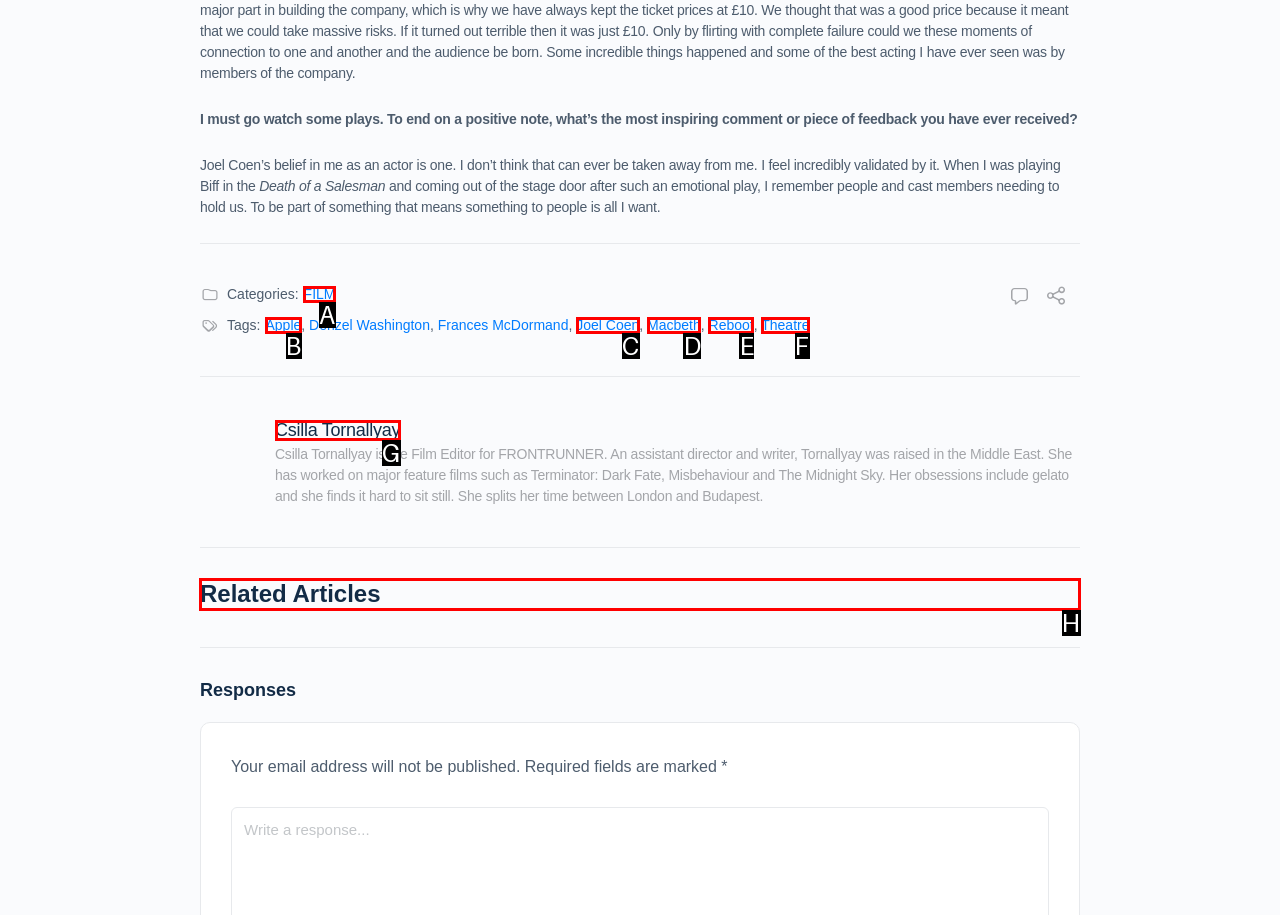Identify the correct option to click in order to complete this task: Visit the Green Industry Pros homepage
Answer with the letter of the chosen option directly.

None